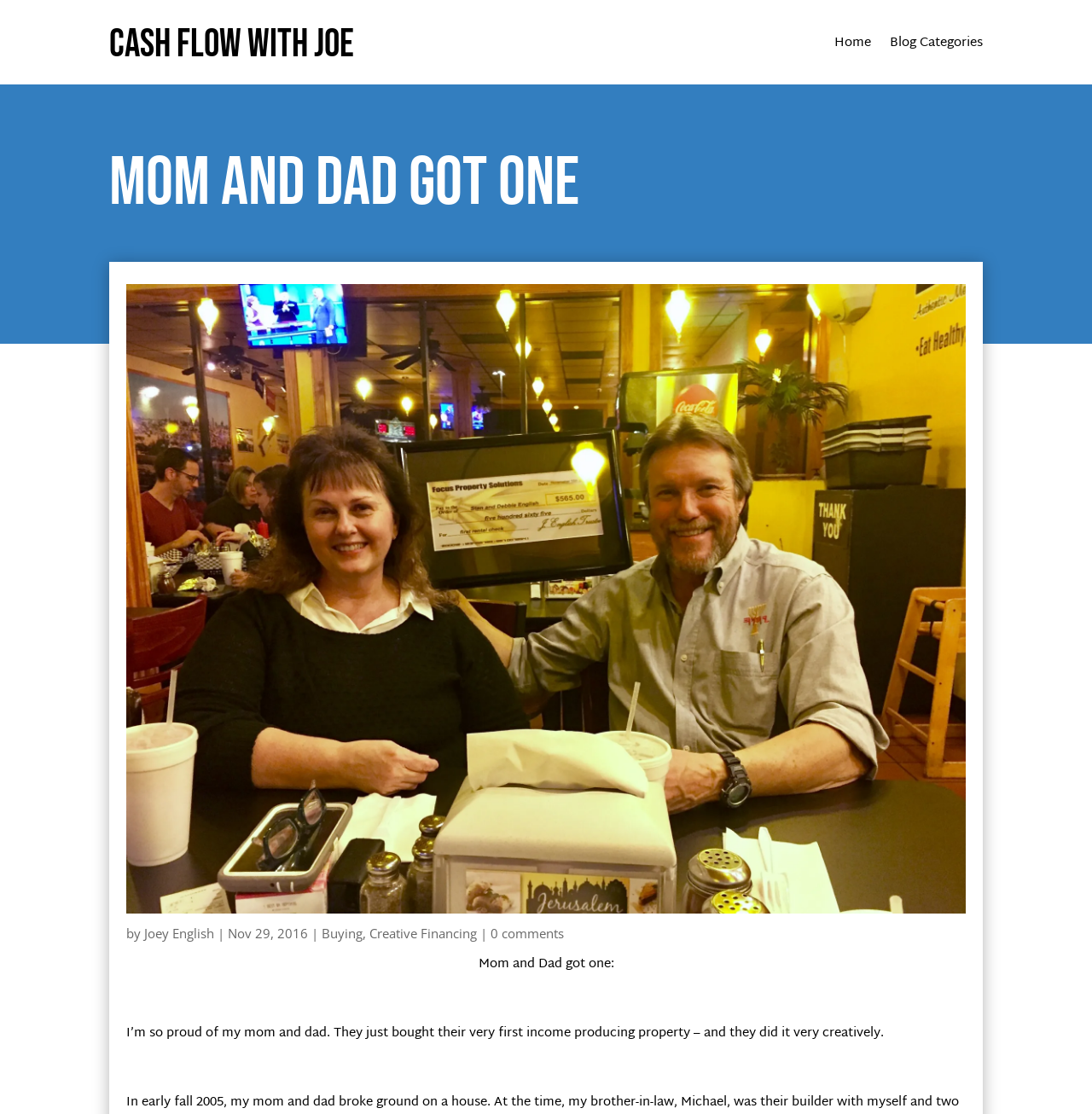Answer with a single word or phrase: 
What is the date of this article?

Nov 29, 2016